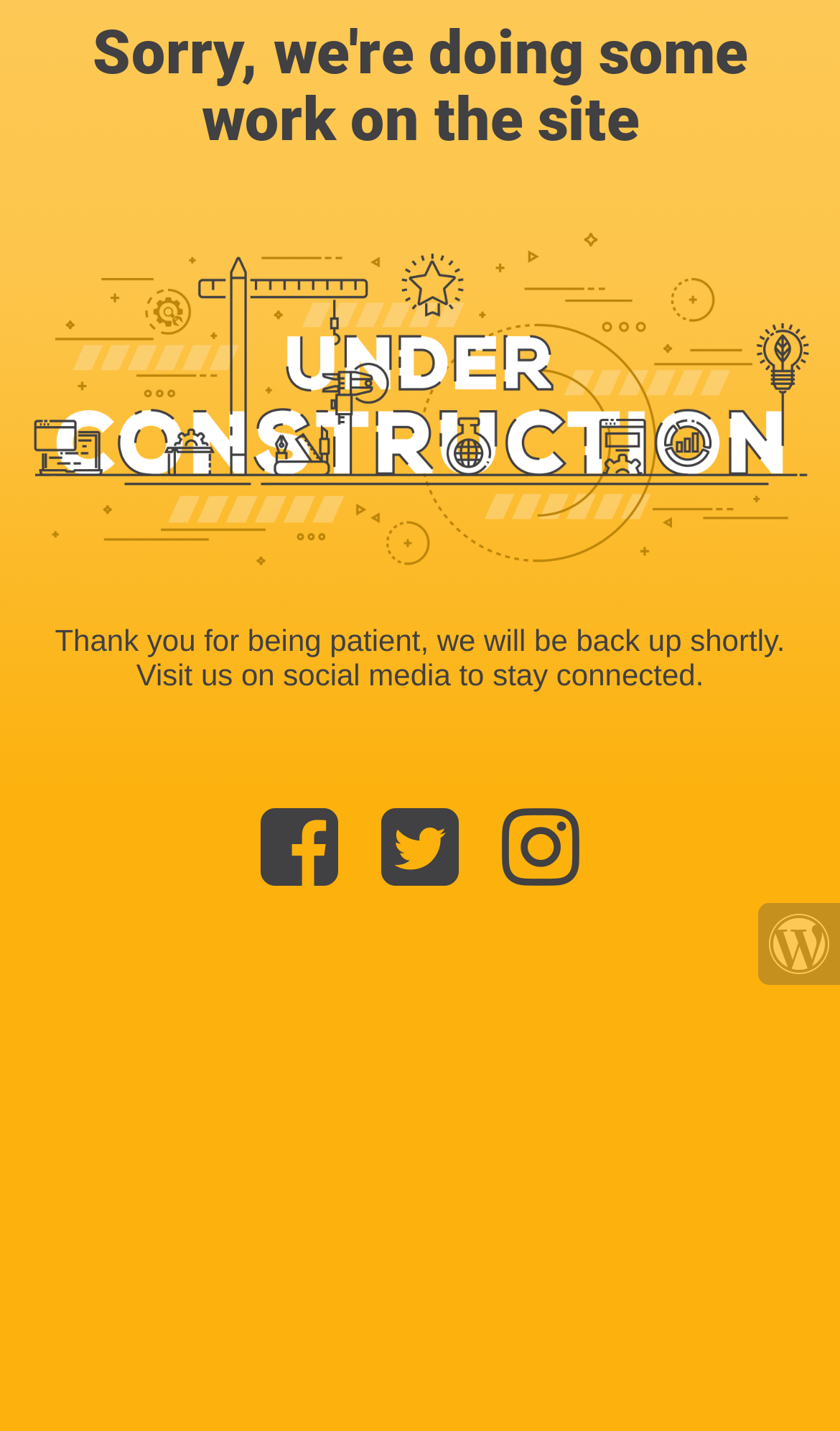Consider the image and give a detailed and elaborate answer to the question: 
What is the current status of the website?

I determined the current status of the website by reading the heading 'Sorry, we're doing some work on the site' and the image description 'Site is Under Construction', which indicates that the website is currently under construction.